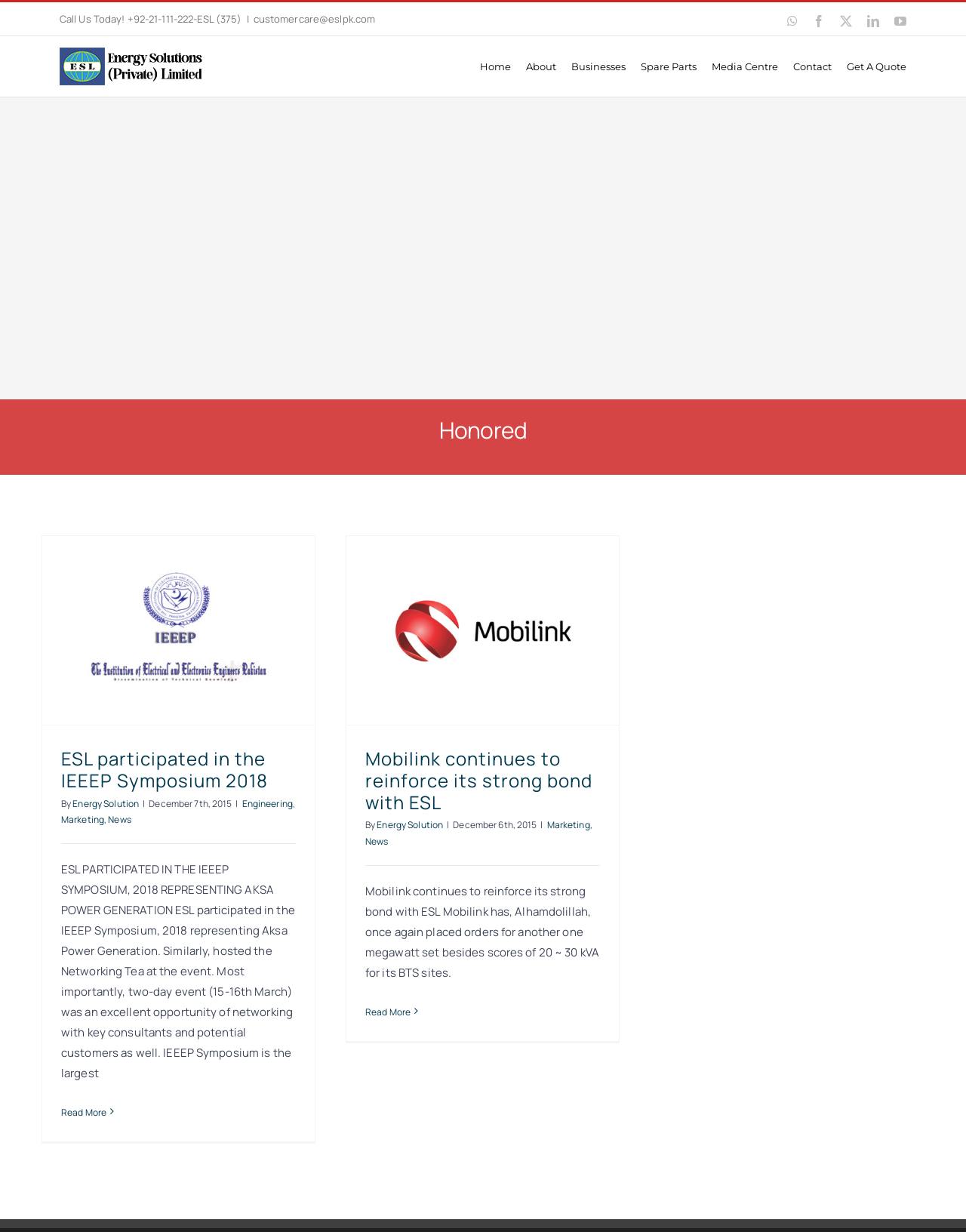Provide a short answer to the following question with just one word or phrase: What is the company's email address?

customercare@eslpk.com